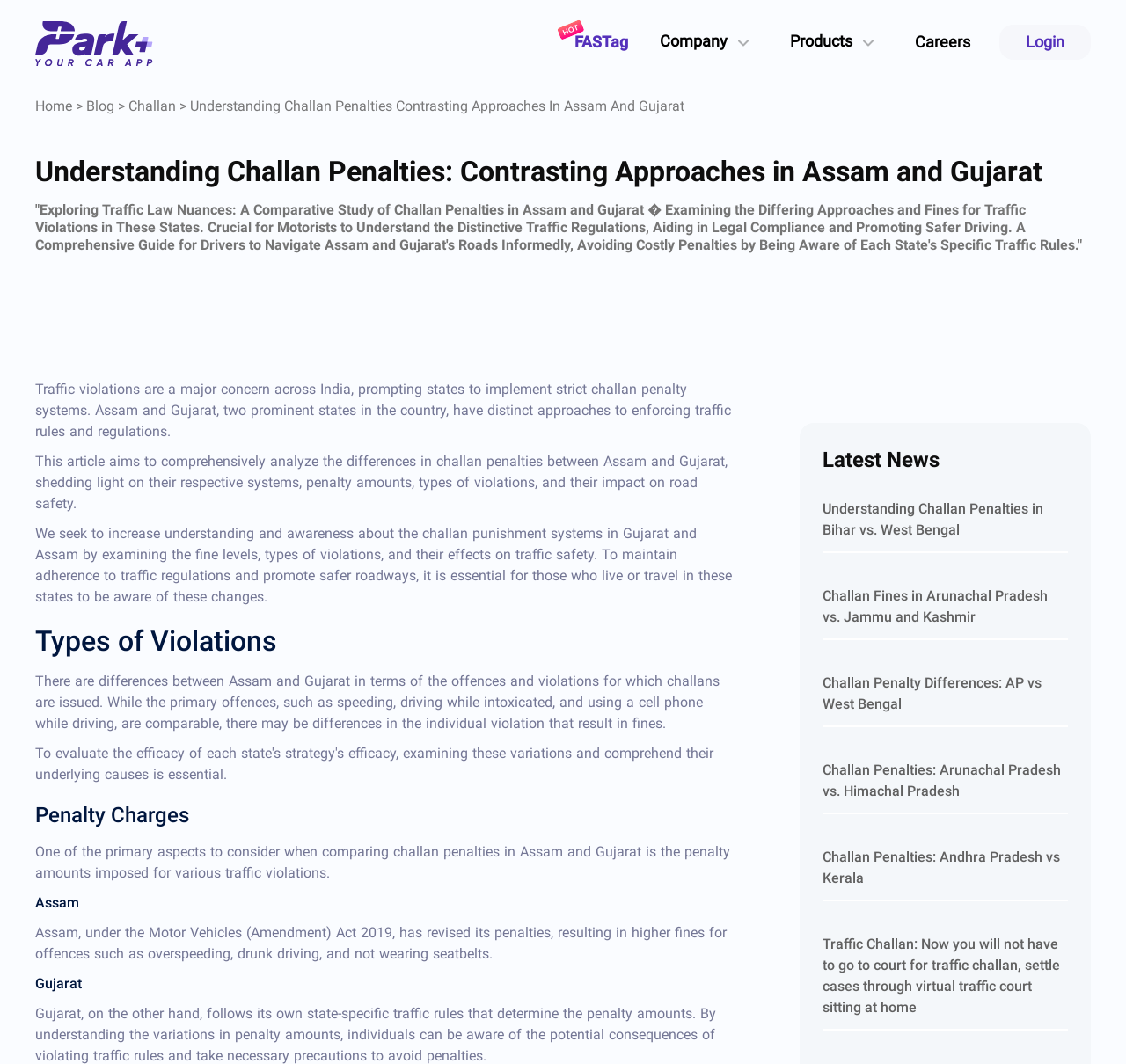What are the primary offences for which challans are issued?
Refer to the screenshot and respond with a concise word or phrase.

Speeding, drunk driving, and using a cell phone